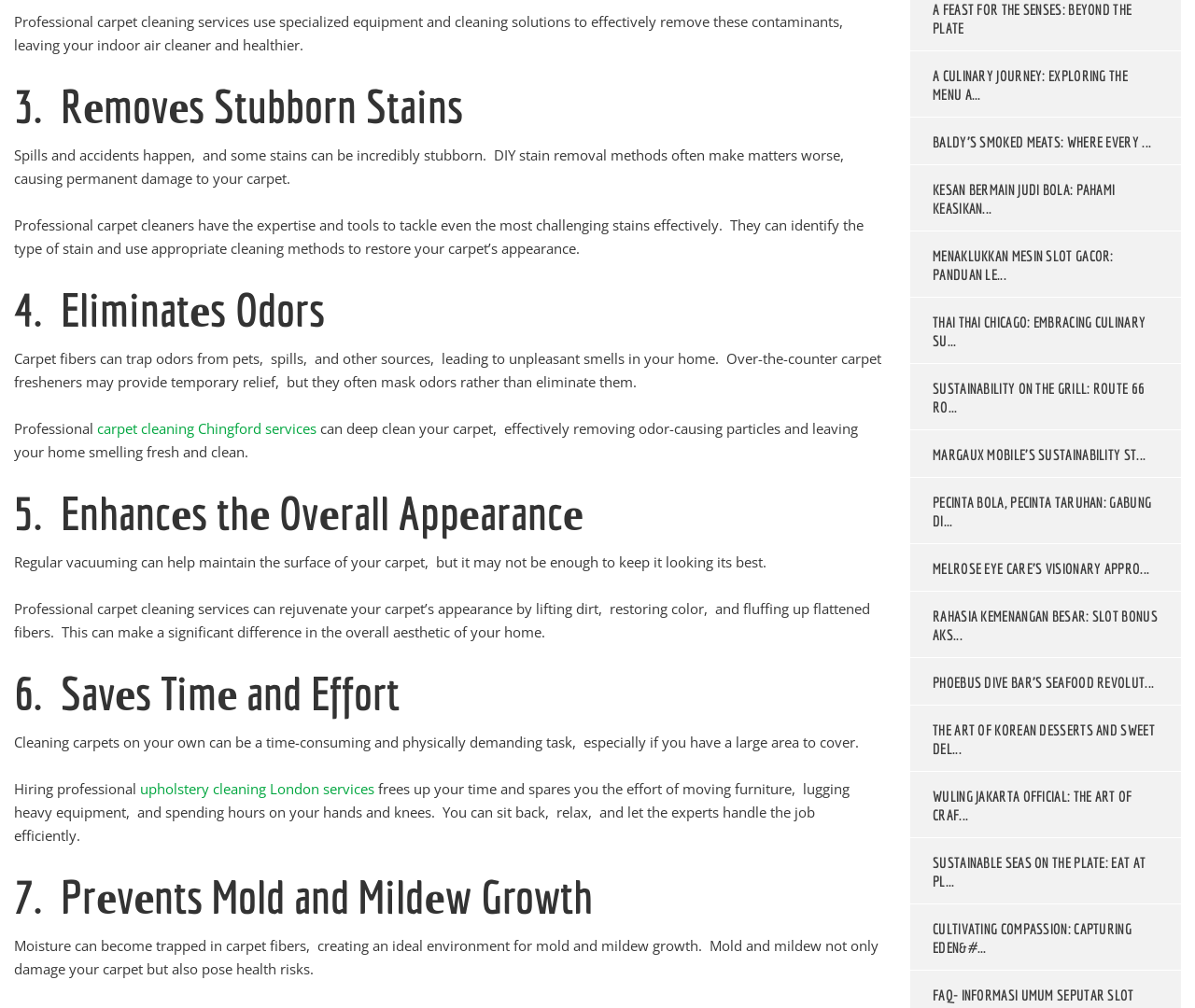Identify the bounding box coordinates of the region that should be clicked to execute the following instruction: "Learn about 'upholstery clеaning London sеrvicеs'".

[0.117, 0.773, 0.313, 0.792]